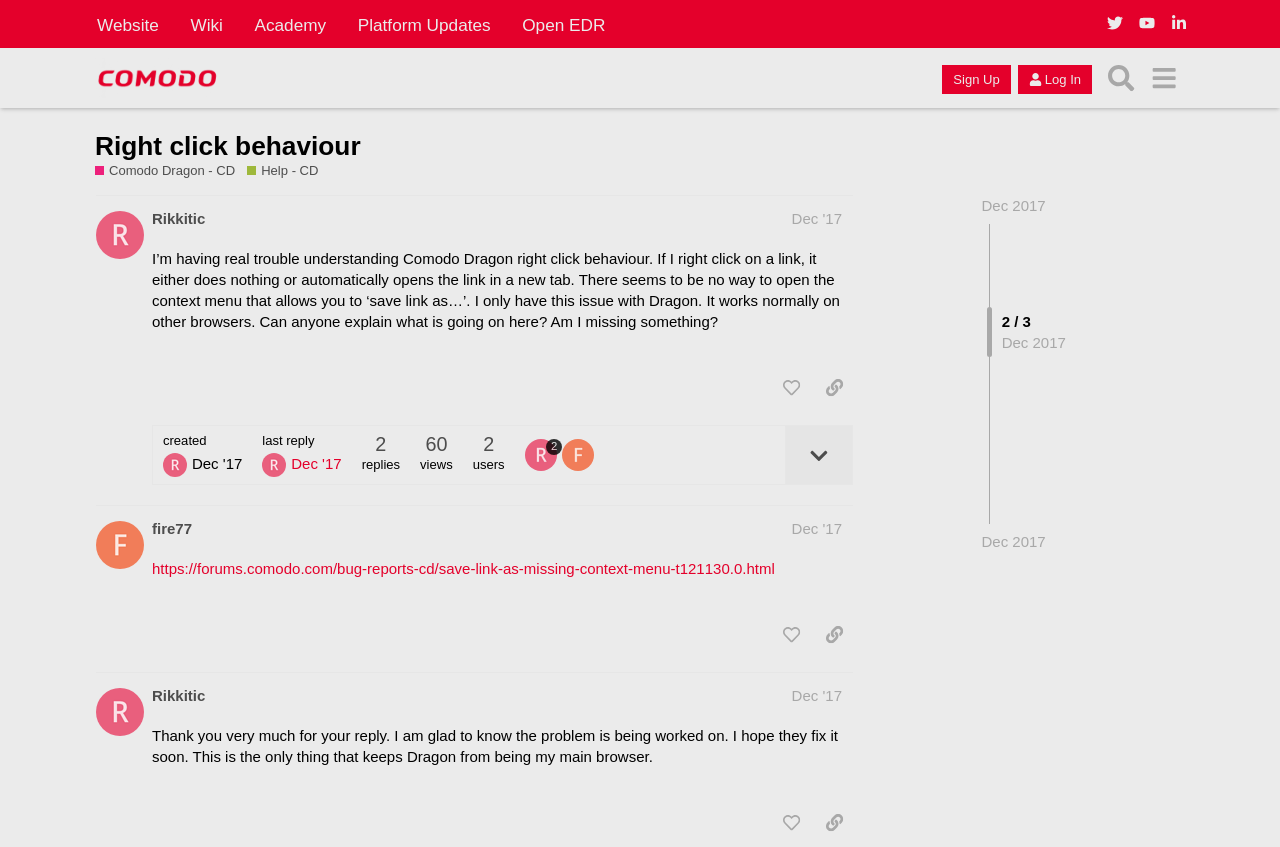Kindly determine the bounding box coordinates of the area that needs to be clicked to fulfill this instruction: "Click on the 'Right click behaviour' link".

[0.074, 0.154, 0.282, 0.19]